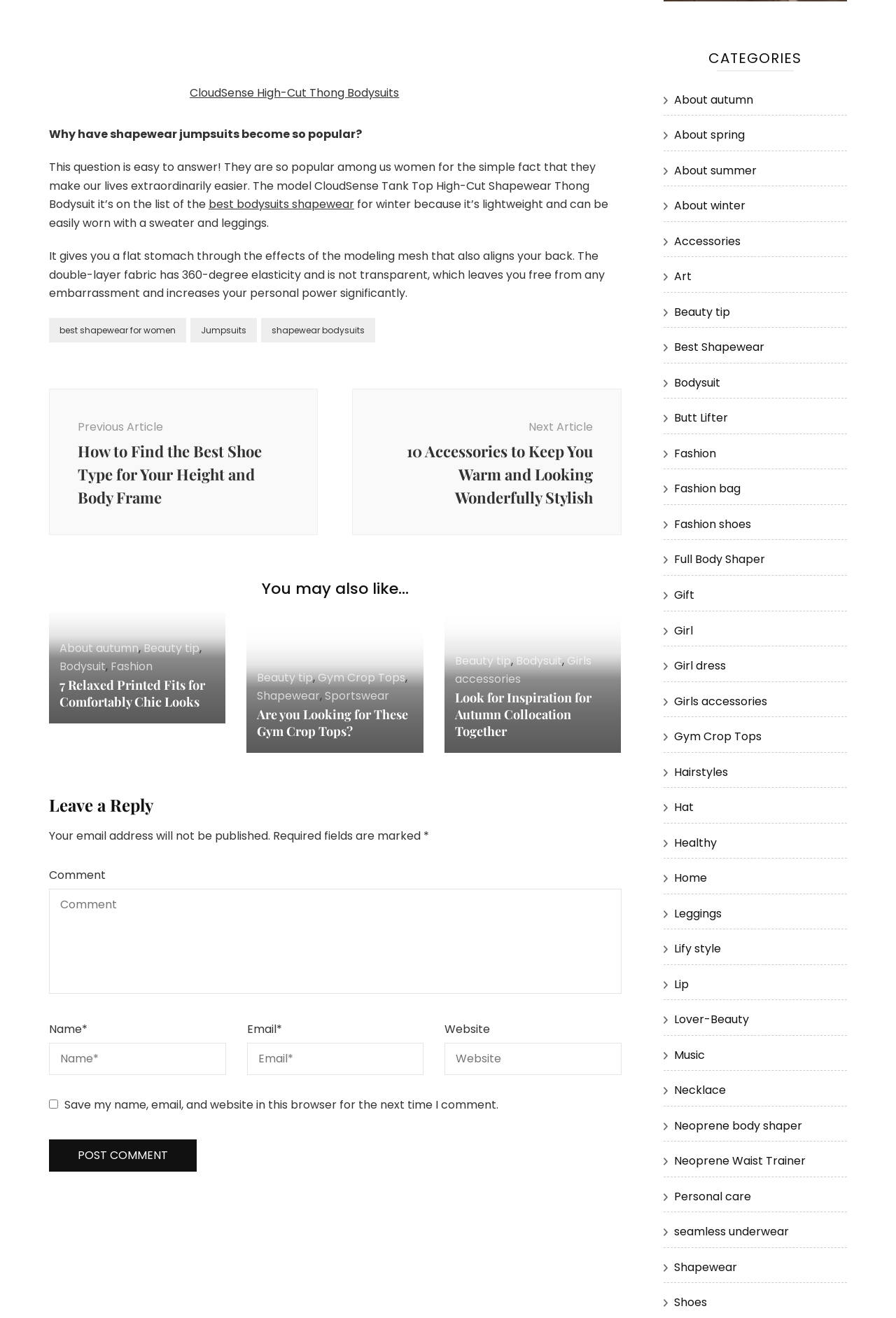What is the purpose of the CloudSense Tank Top High-Cut Shapewear Thong Bodysuit?
Using the visual information, reply with a single word or short phrase.

To make life easier